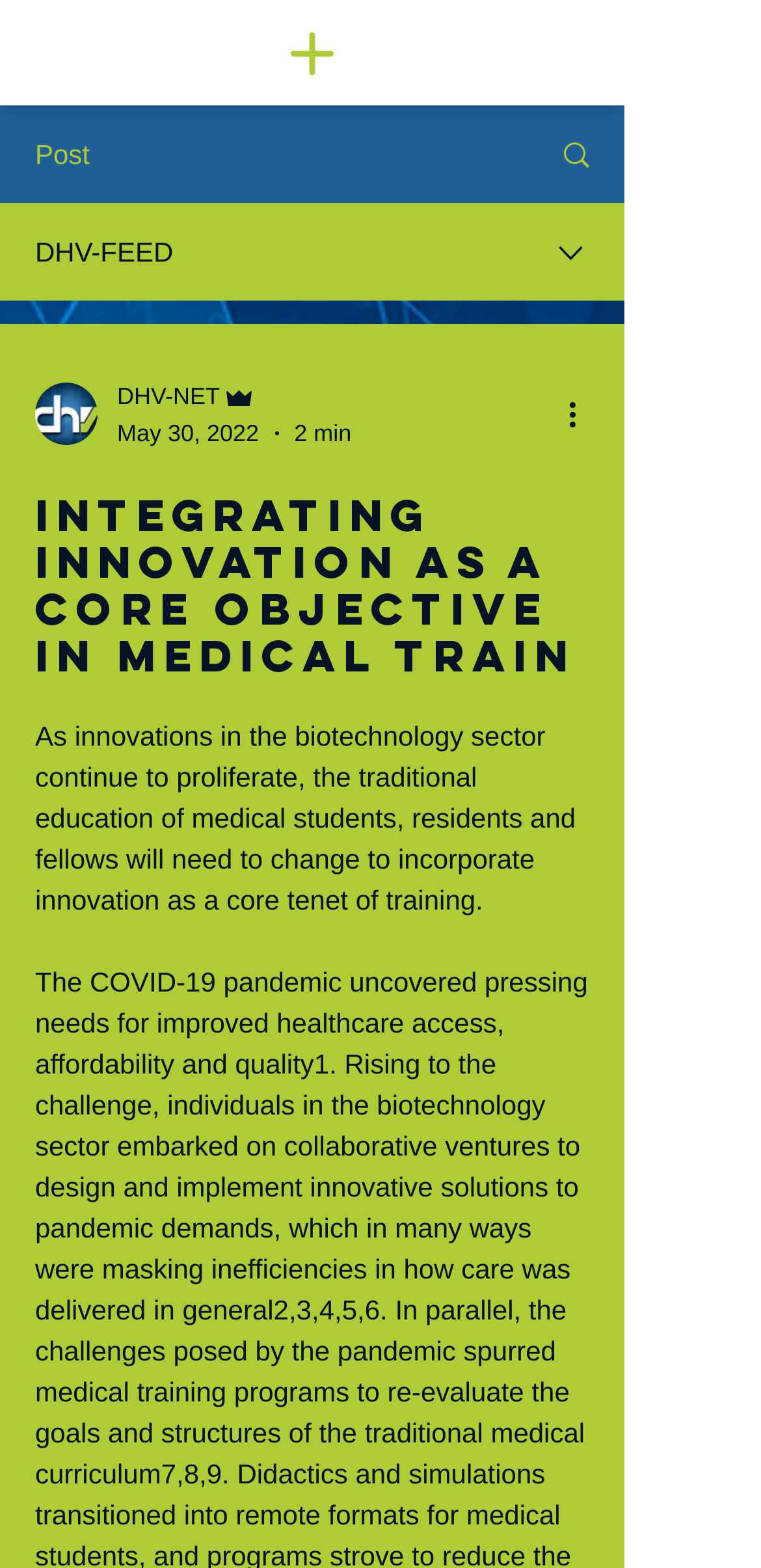Reply to the question with a single word or phrase:
Is there a button to open the navigation menu?

Yes